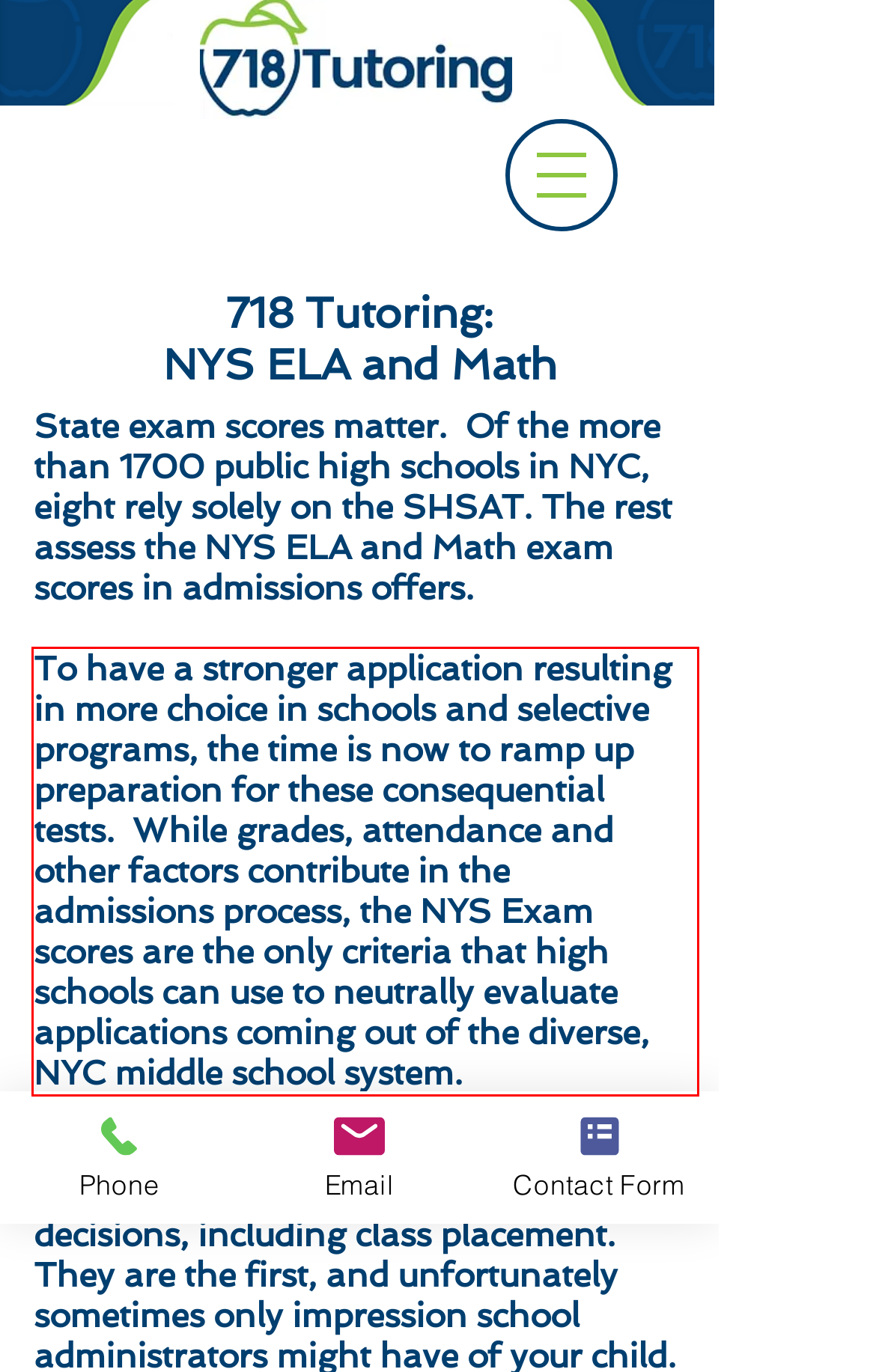Given the screenshot of the webpage, identify the red bounding box, and recognize the text content inside that red bounding box.

To have a stronger application resulting in more choice in schools and selective programs, the time is now to ramp up preparation for these consequential tests. While grades, attendance and other factors contribute in the admissions process, the NYS Exam scores are the only criteria that high schools can use to neutrally evaluate applications coming out of the diverse, NYC middle school system.